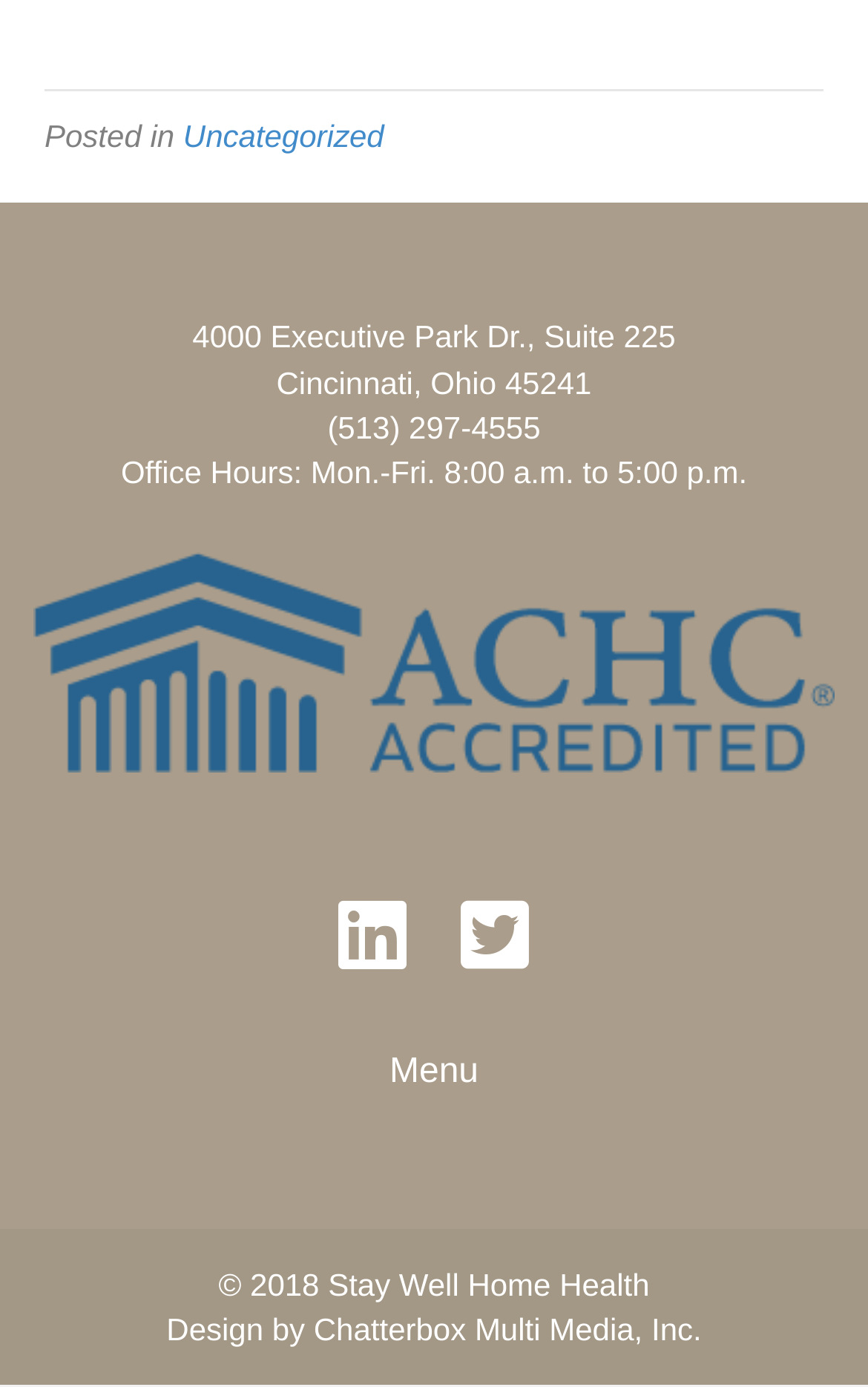Please give a succinct answer using a single word or phrase:
What is the address of Stay Well Home Health?

4000 Executive Park Dr., Suite 225